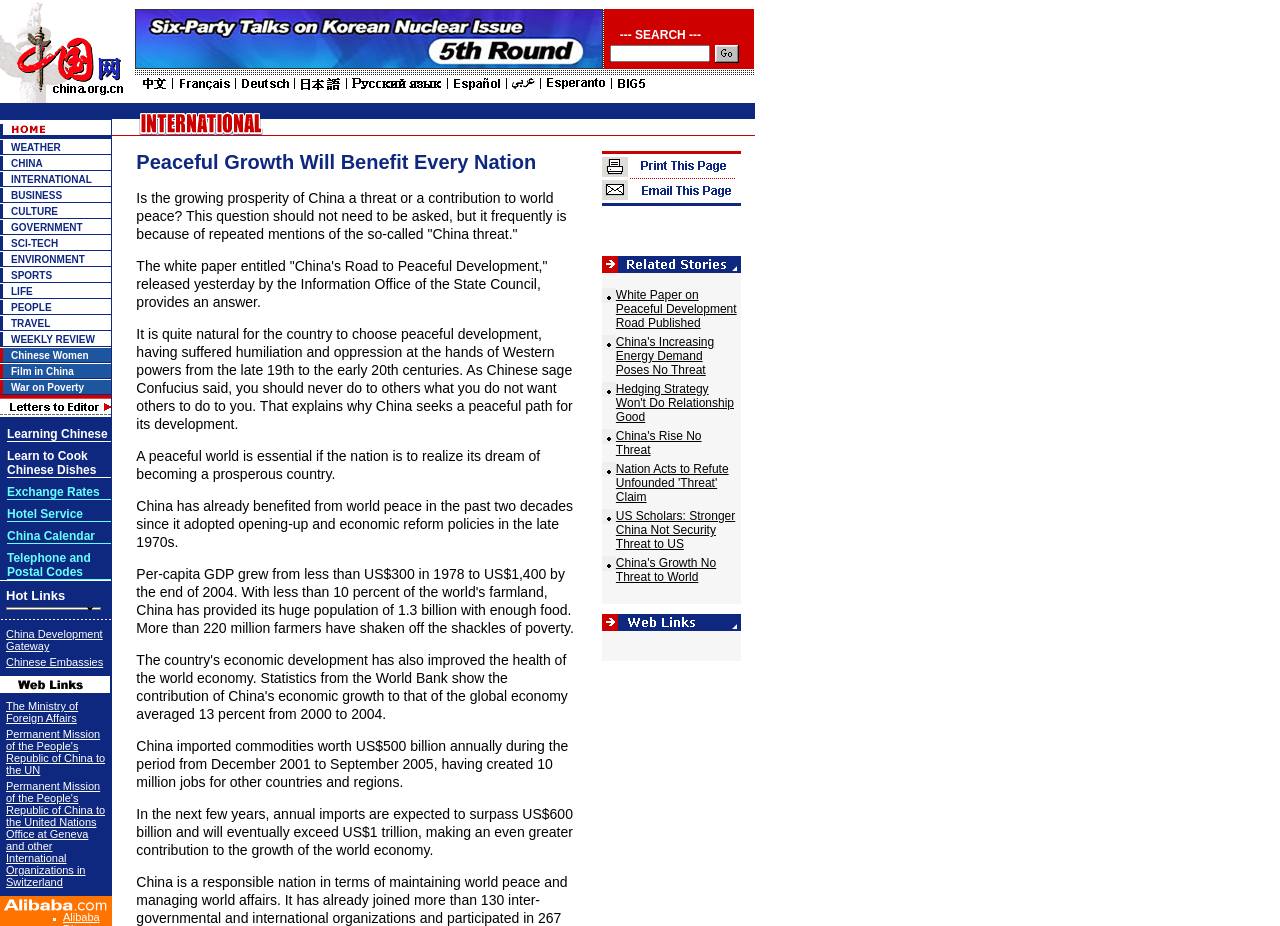Identify the bounding box coordinates of the section that should be clicked to achieve the task described: "Search for something".

None